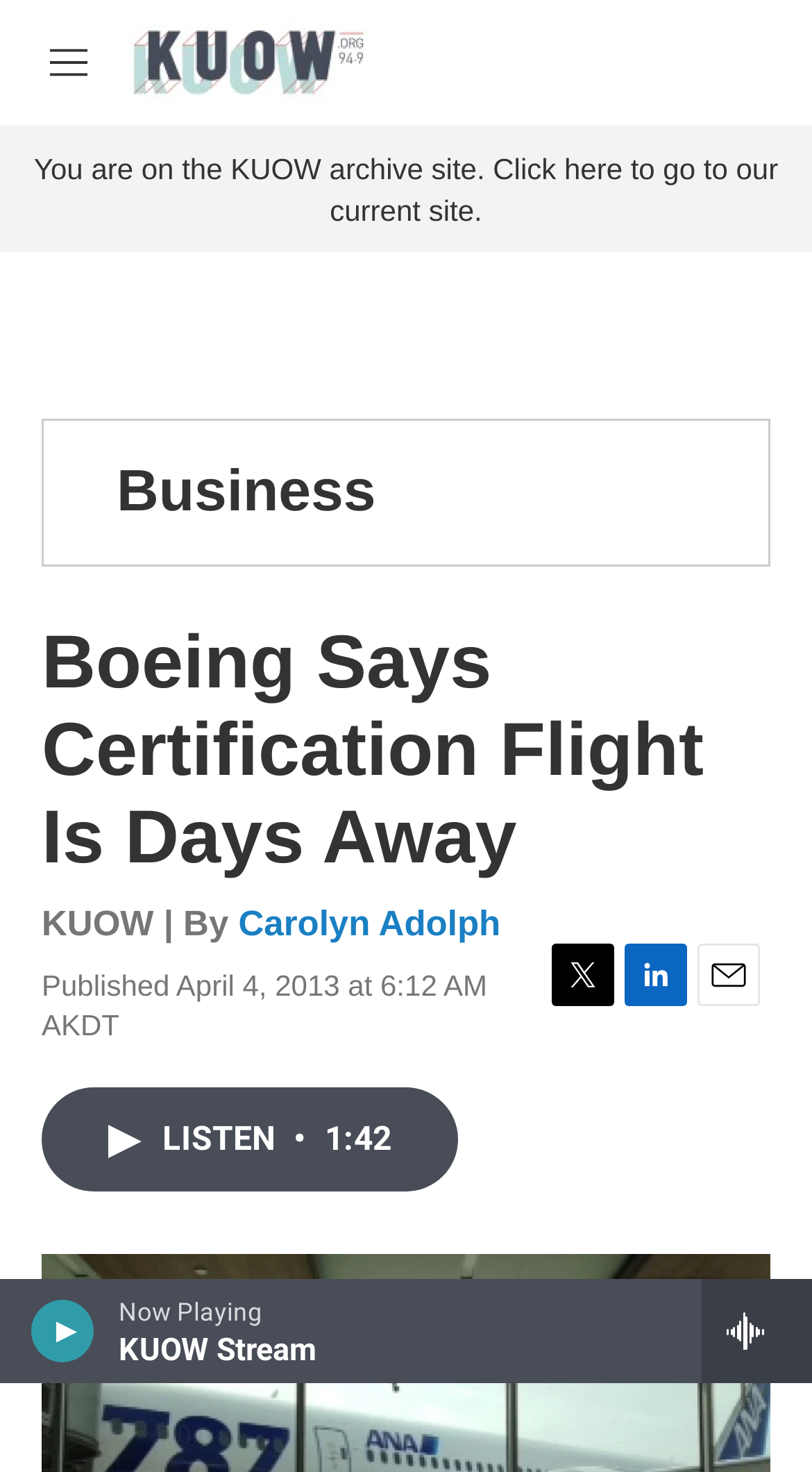Specify the bounding box coordinates of the element's area that should be clicked to execute the given instruction: "Go to the home page". The coordinates should be four float numbers between 0 and 1, i.e., [left, top, right, bottom].

[0.154, 0.014, 0.46, 0.071]